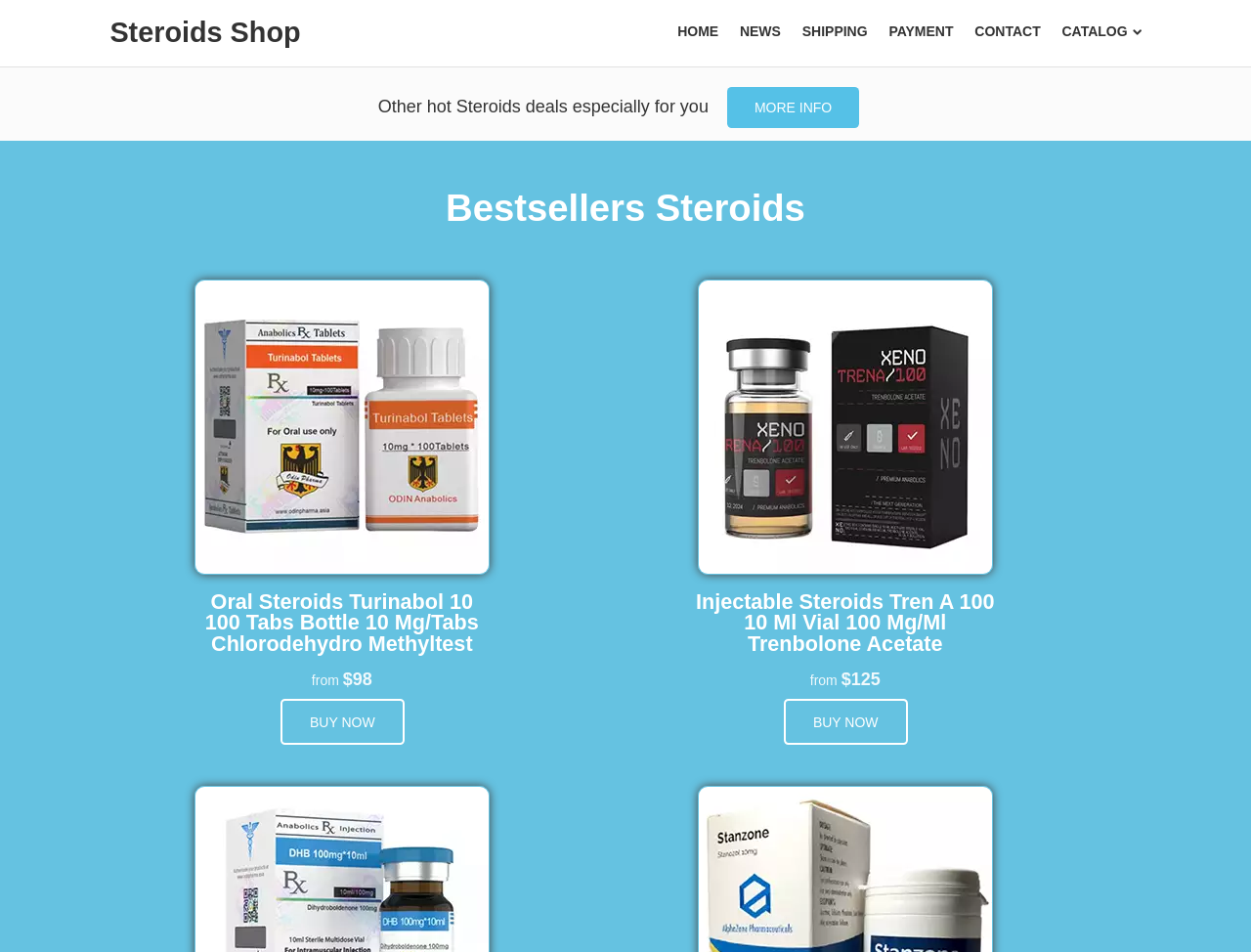Illustrate the webpage's structure and main components comprehensively.

The webpage is an online steroids shop, with a focus on selling Cenzo Pharma Test P 100 steroids. At the top left, there is a link to the "Steroids Shop" homepage. To the right of this, there are several navigation links, including "HOME", "NEWS", "SHIPPING", "PAYMENT", "CONTACT", and "CATALOG", which are evenly spaced and aligned horizontally.

Below the navigation links, there is a promotional message that reads "Other hot Steroids deals especially for you". Next to this, there is a "MORE INFO" link. 

The main content of the page is divided into two sections, each featuring a different type of steroid. The first section is dedicated to "Oral Steroids Turinabol 10", with an image of the product on the left and a detailed description on the right, including the price of $98. There is a "BUY NOW" link below the description.

The second section is focused on "Injectable Steroids Tren A 100", with a similar layout to the first section, featuring an image, detailed description, and price of $125. There is also a "BUY NOW" link below the description. 

At the top of the page, there is a heading that reads "Bestsellers Steroids", indicating that the products featured on this page are popular among customers.